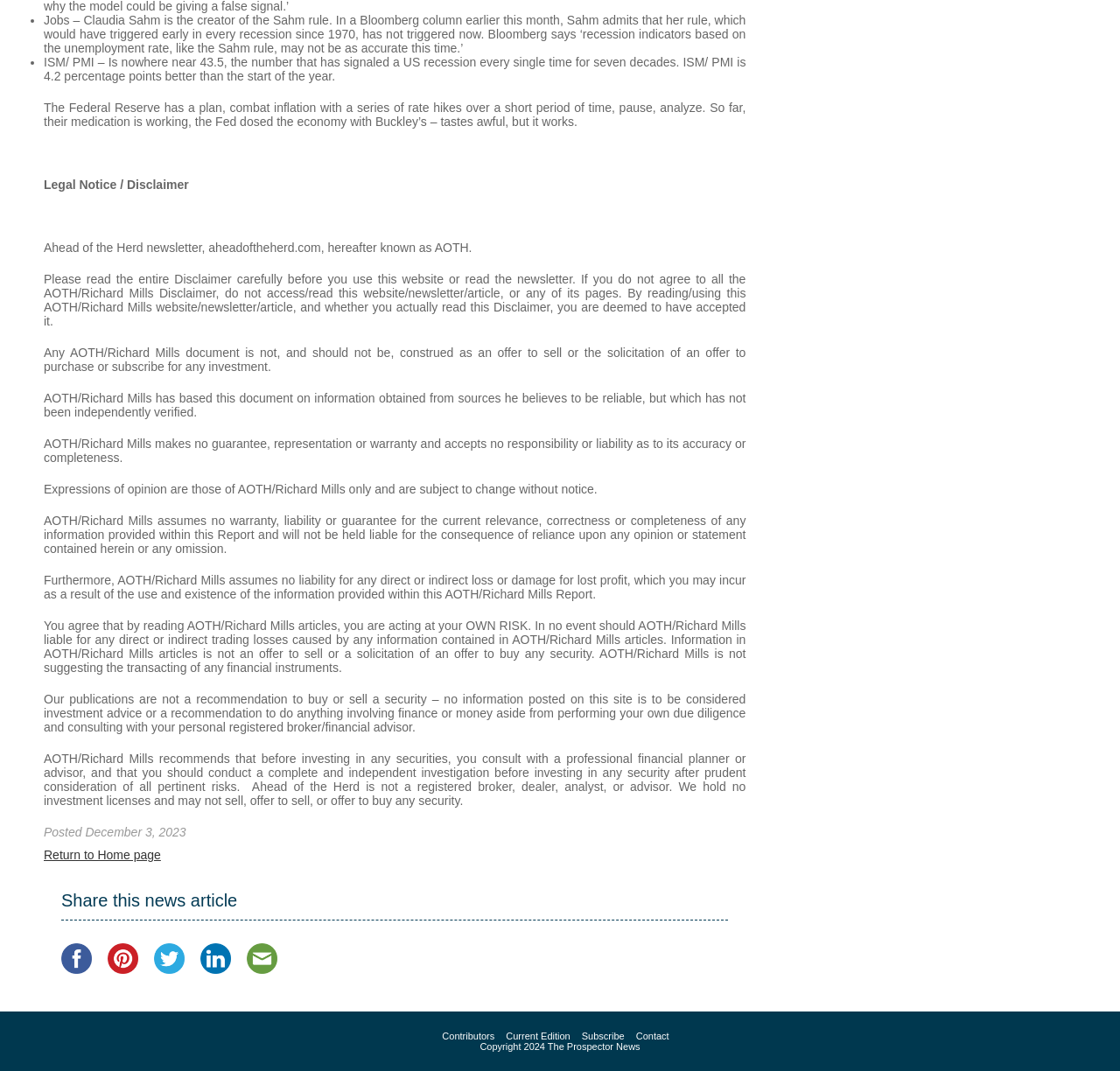Use a single word or phrase to answer this question: 
What is the name of the newsletter?

Ahead of the Herd